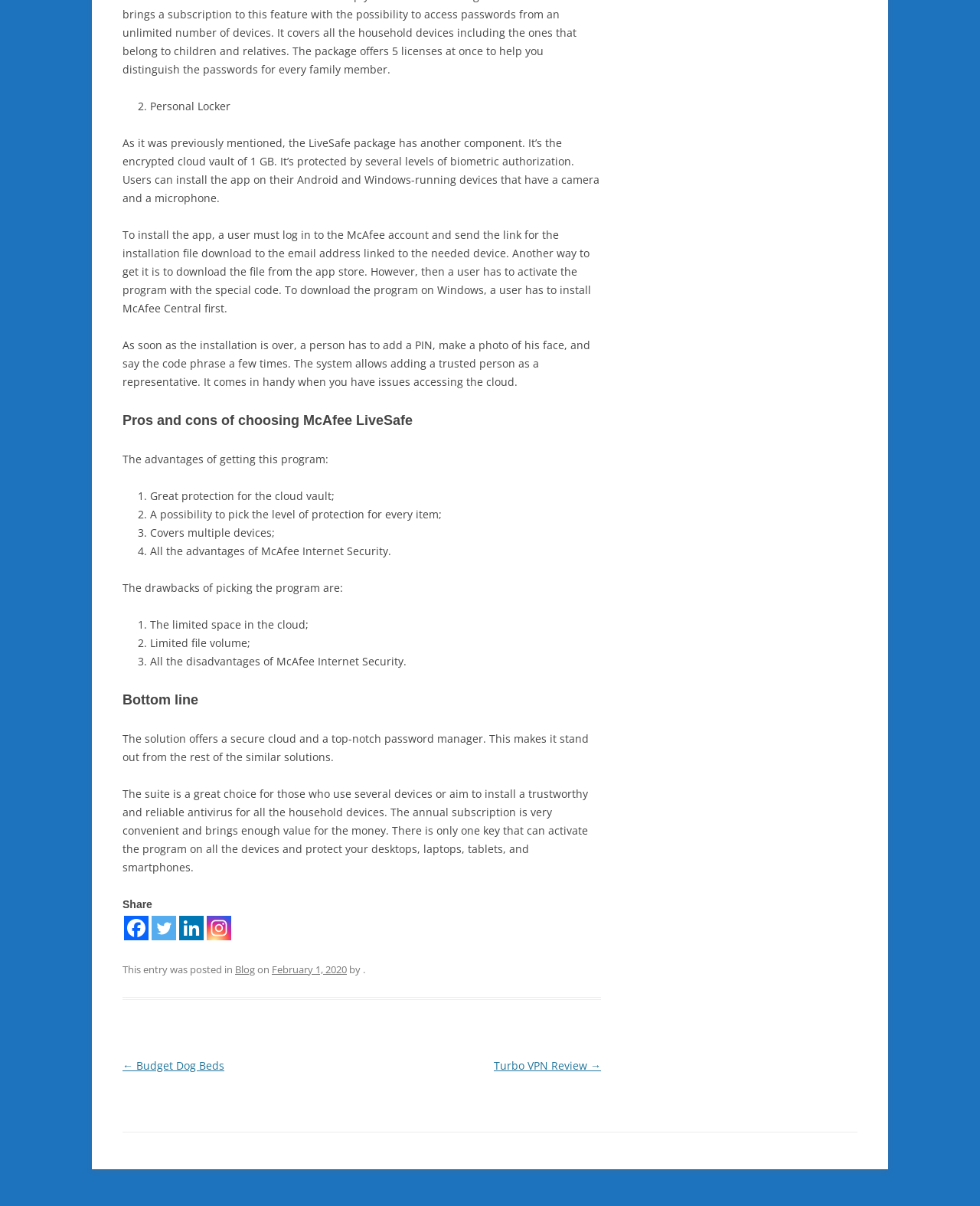How much cloud storage is provided by McAfee LiveSafe?
Refer to the image and answer the question using a single word or phrase.

1 GB